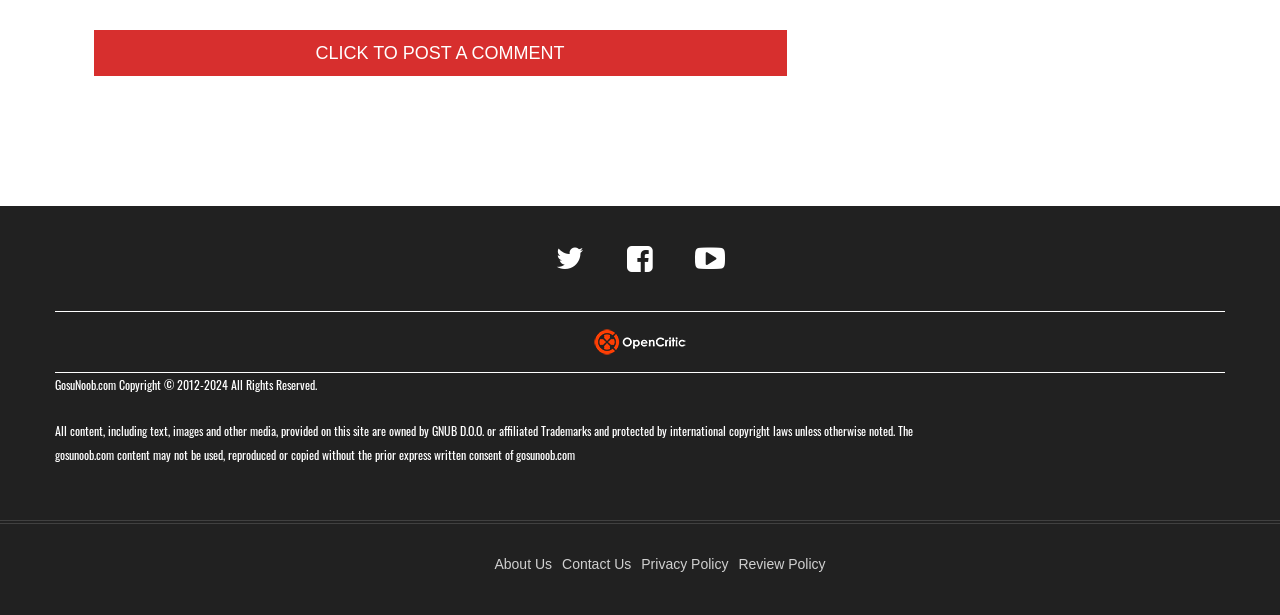Please predict the bounding box coordinates of the element's region where a click is necessary to complete the following instruction: "View About Us". The coordinates should be represented by four float numbers between 0 and 1, i.e., [left, top, right, bottom].

[0.386, 0.904, 0.431, 0.93]